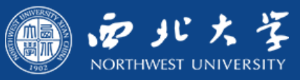What is the shape of the seal?
Using the image, give a concise answer in the form of a single word or short phrase.

Circular